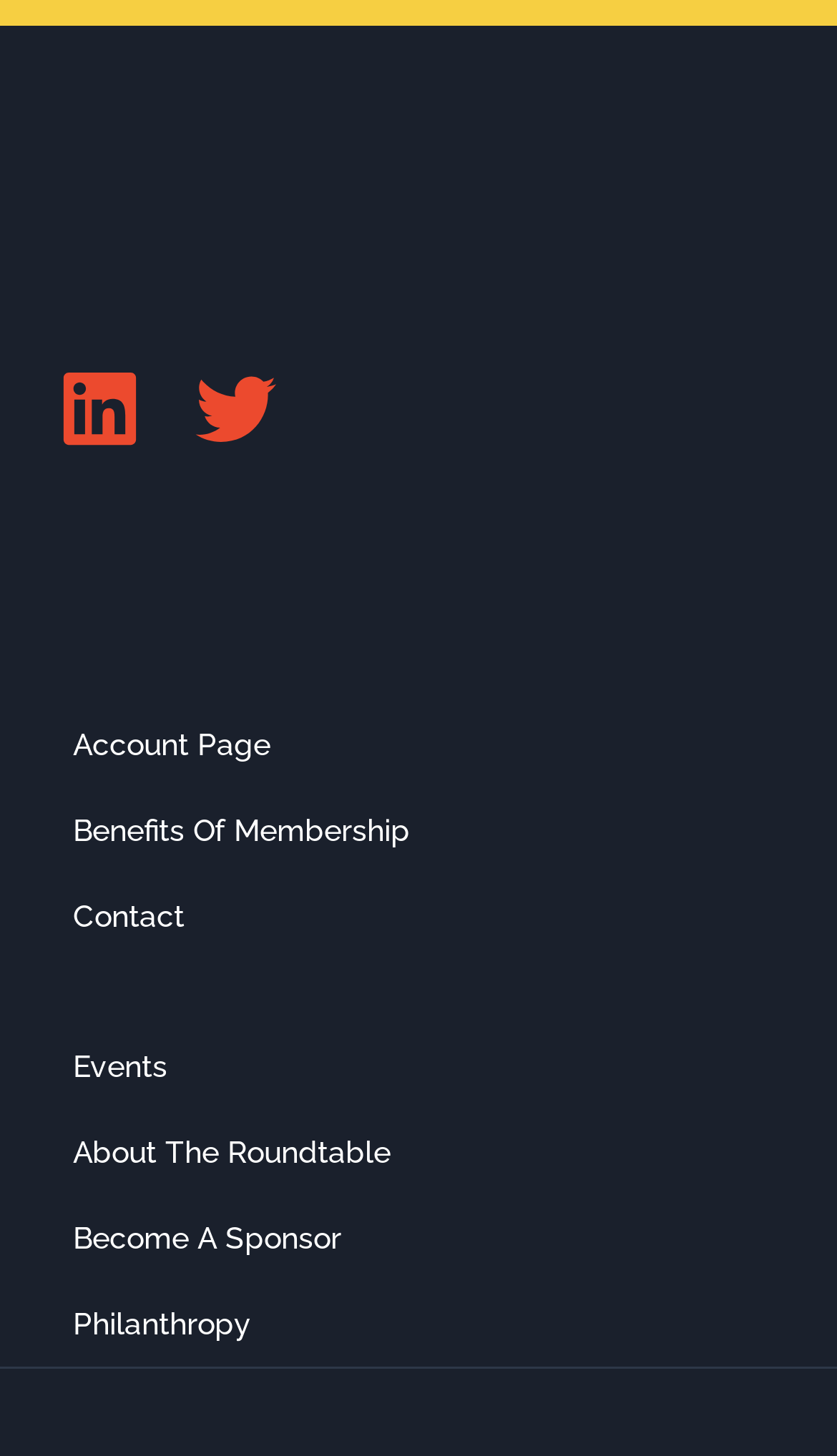Highlight the bounding box coordinates of the element you need to click to perform the following instruction: "Enter alternative."

[0.123, 0.02, 0.169, 0.091]